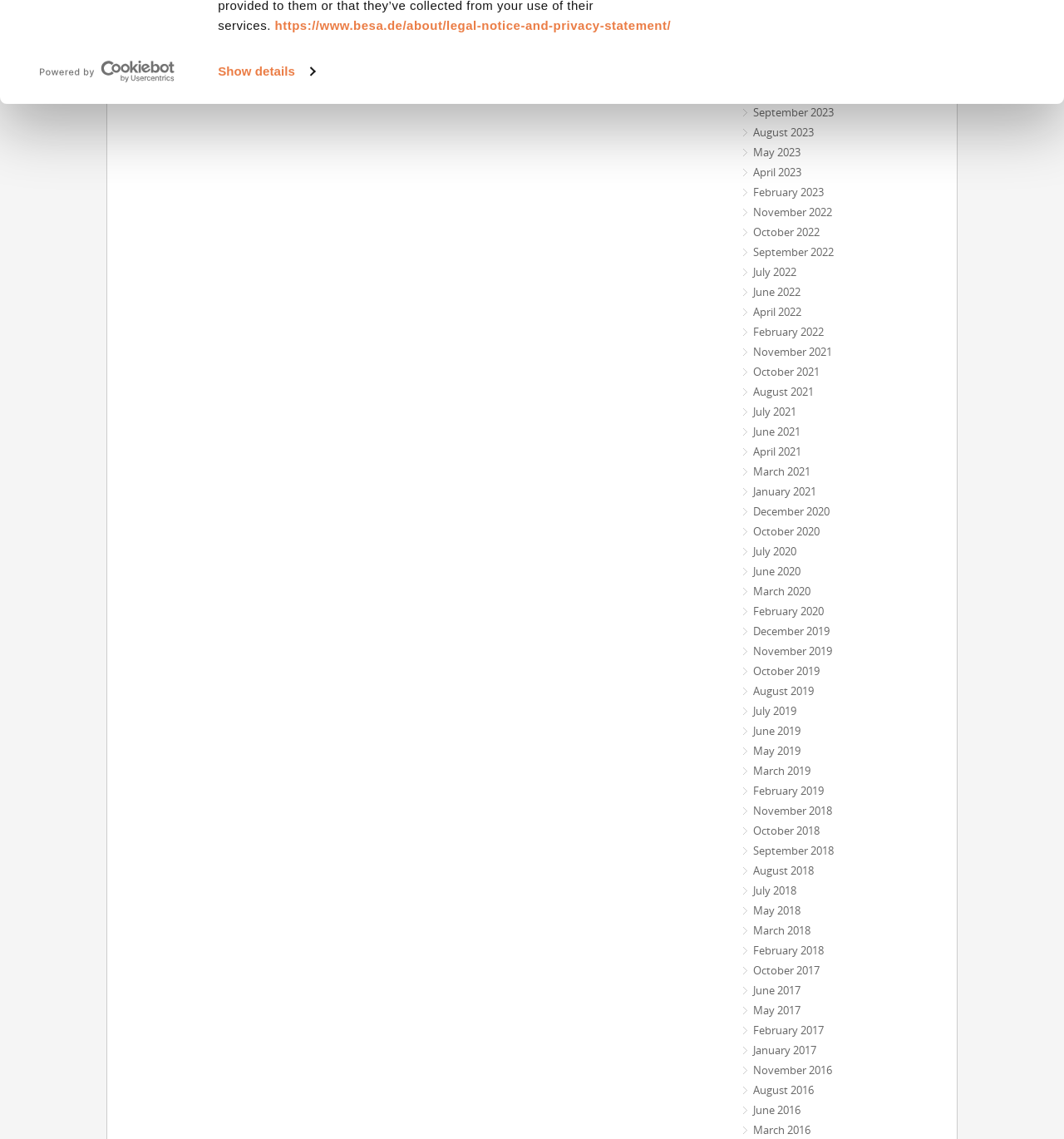What is the earliest year listed?
Give a detailed explanation using the information visible in the image.

By examining the list of links on the webpage, I can see that the earliest year listed is 2016, which is the year mentioned in the links 'November 2016', 'August 2016', and 'June 2016'.